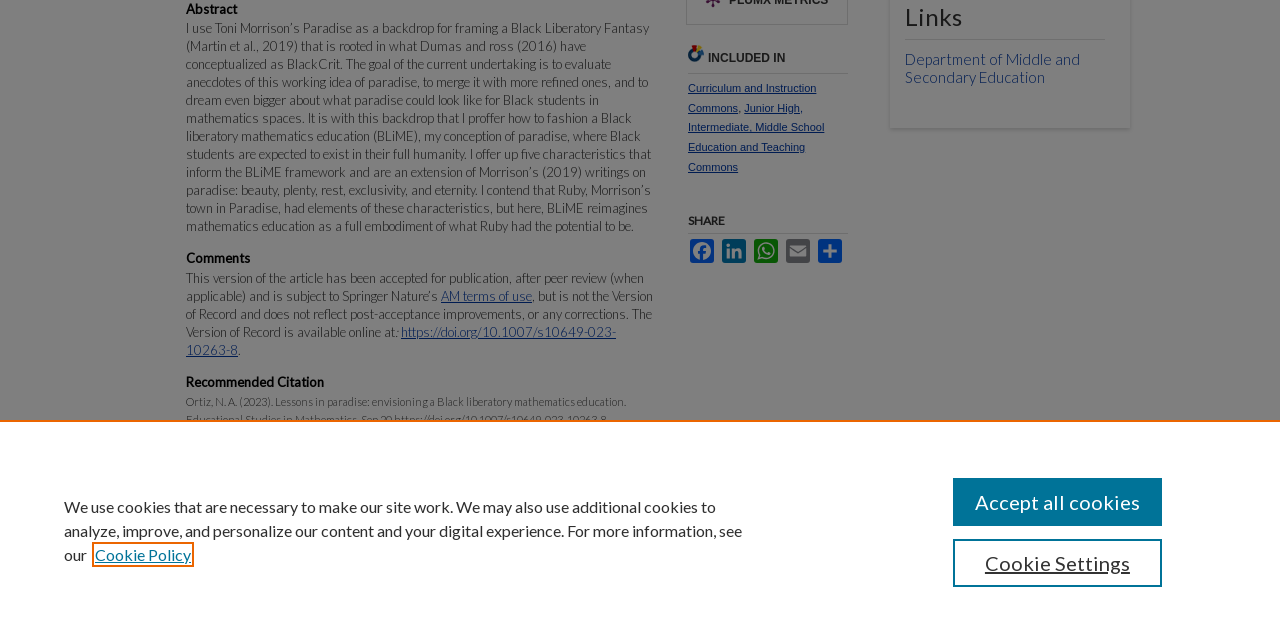Given the description of a UI element: "WhatsApp", identify the bounding box coordinates of the matching element in the webpage screenshot.

[0.588, 0.374, 0.609, 0.411]